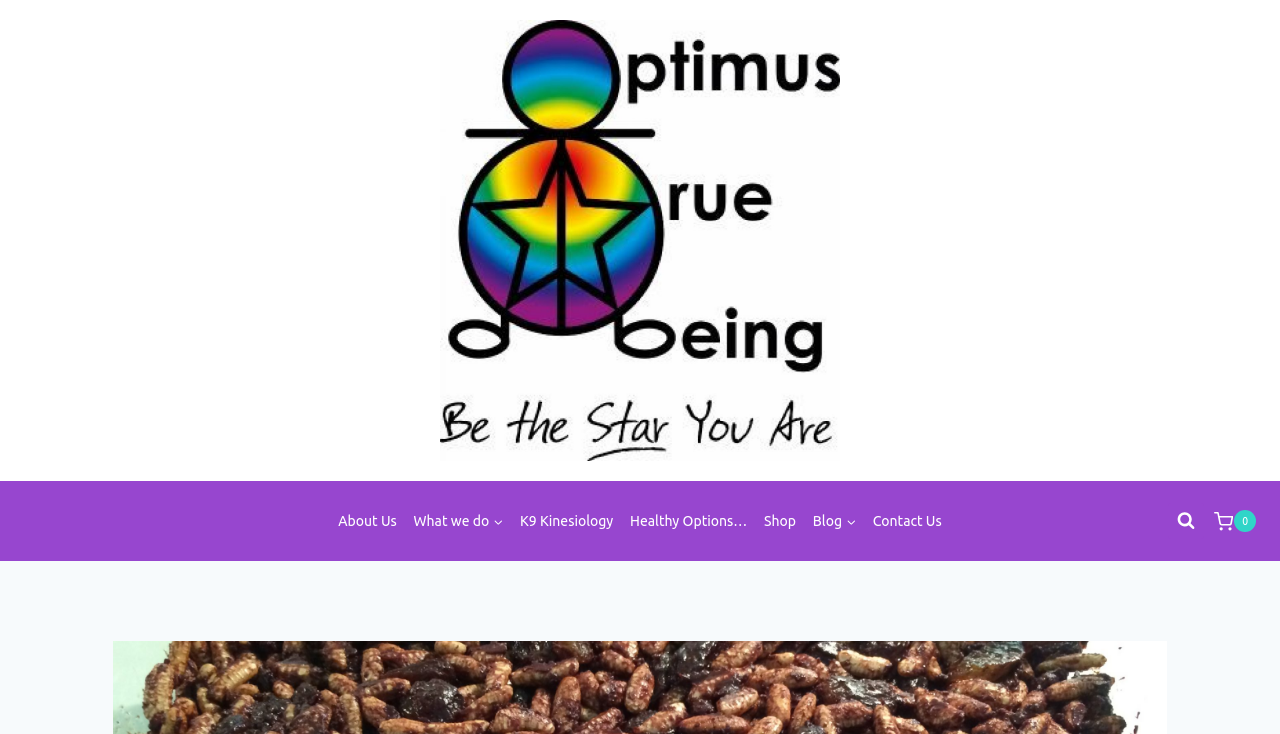Locate the bounding box coordinates of the element you need to click to accomplish the task described by this instruction: "contact the person 'Lulu Cen'".

None